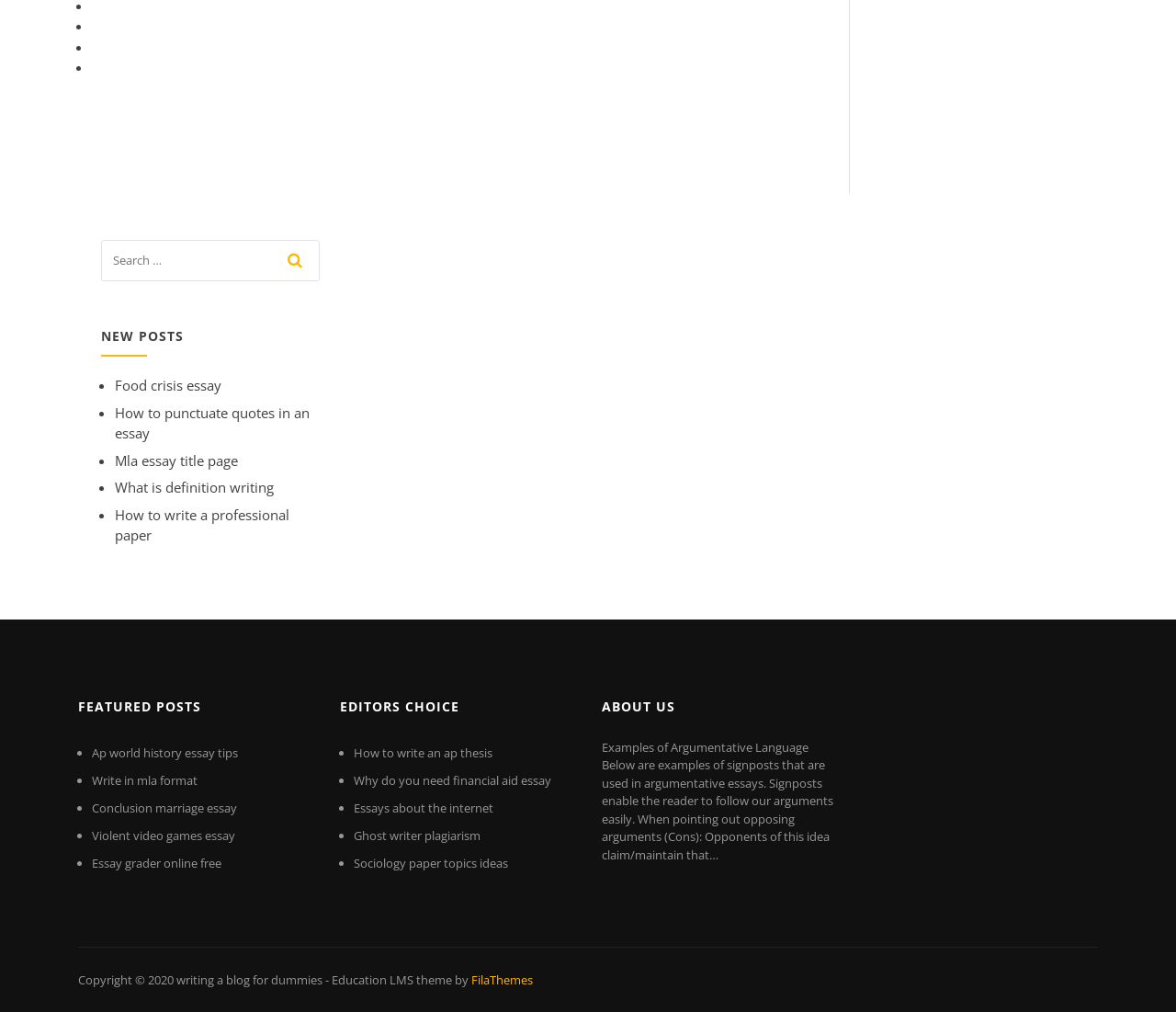Find the bounding box of the UI element described as follows: "Sociology paper topics ideas".

[0.301, 0.844, 0.432, 0.861]